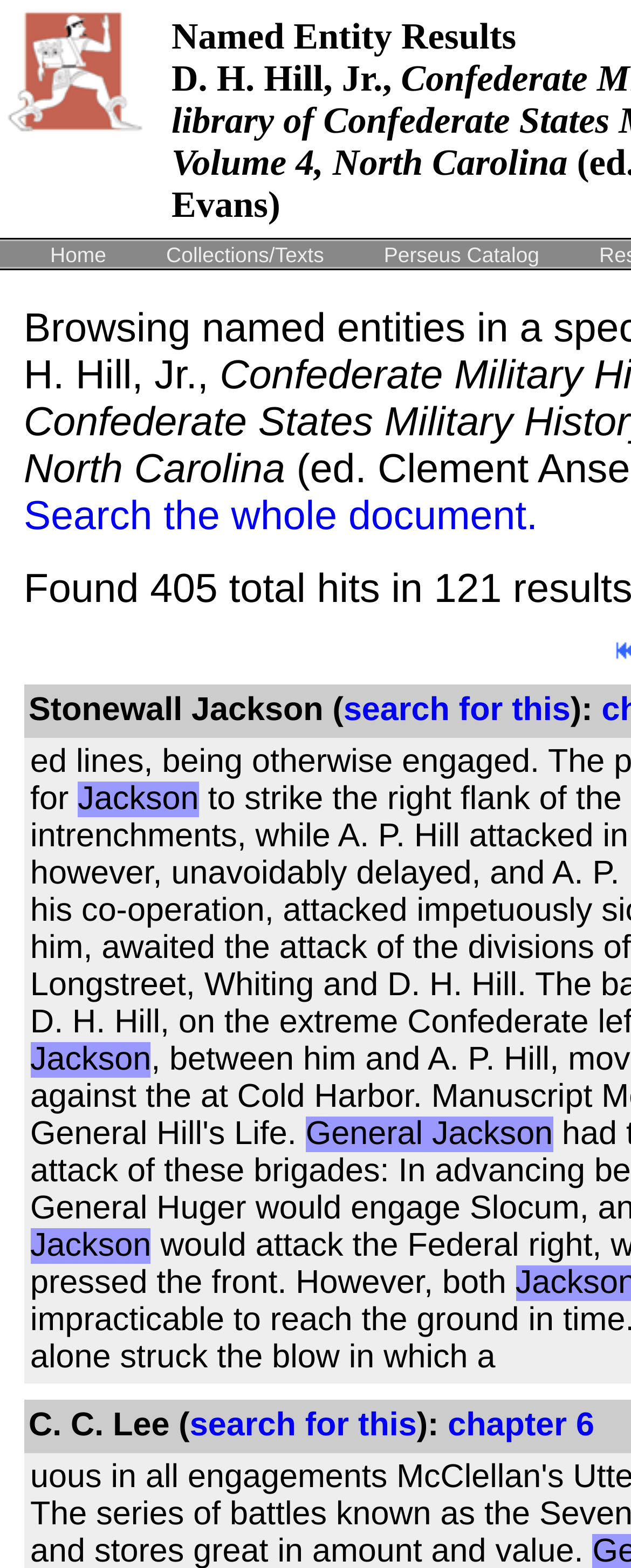What is the text above 'Jackson'?
Using the visual information, answer the question in a single word or phrase.

Stonewall Jackson (